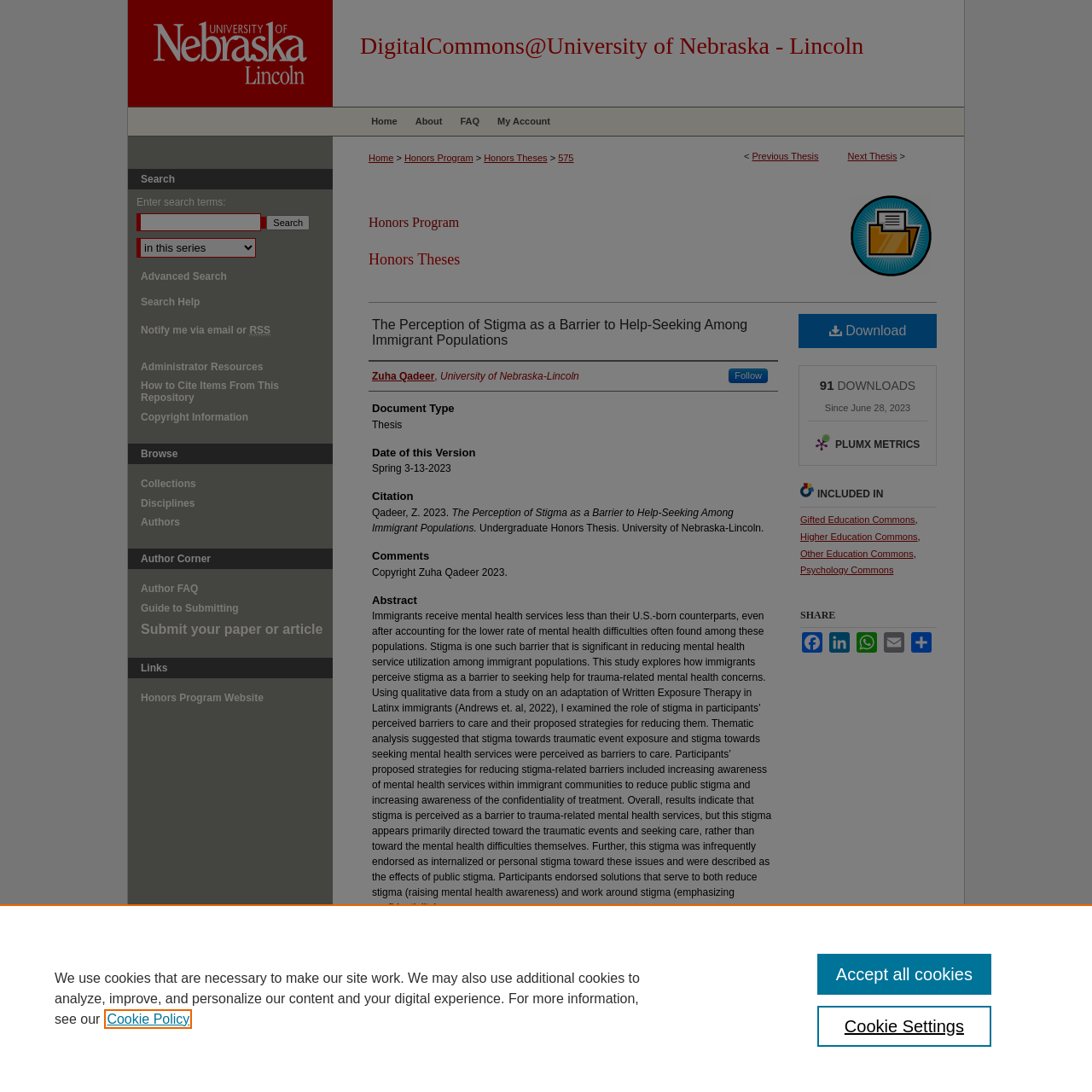How many downloads has this thesis had?
Give a single word or phrase as your answer by examining the image.

91